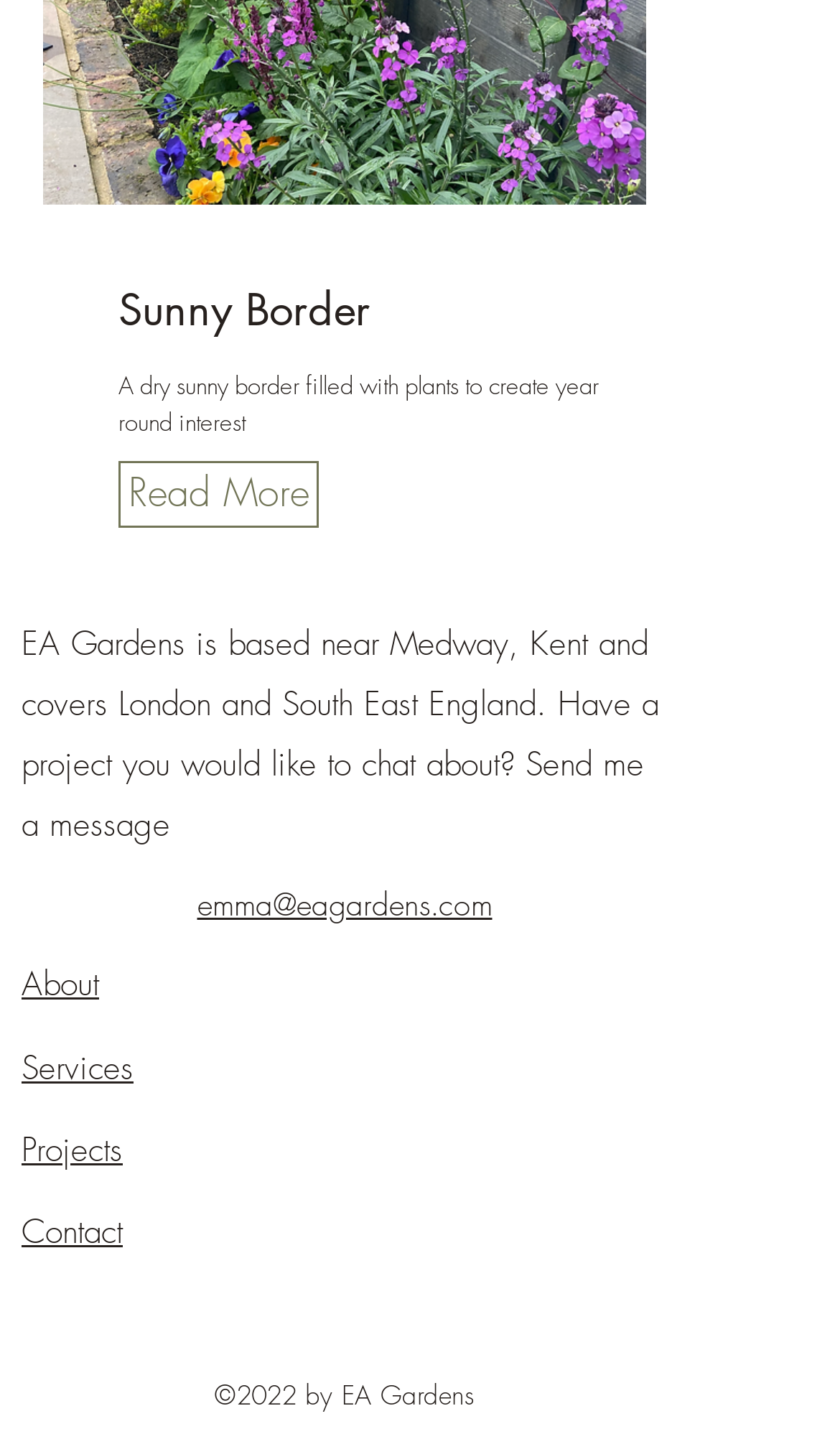Specify the bounding box coordinates of the area that needs to be clicked to achieve the following instruction: "Contact Emma via email".

[0.235, 0.614, 0.586, 0.643]